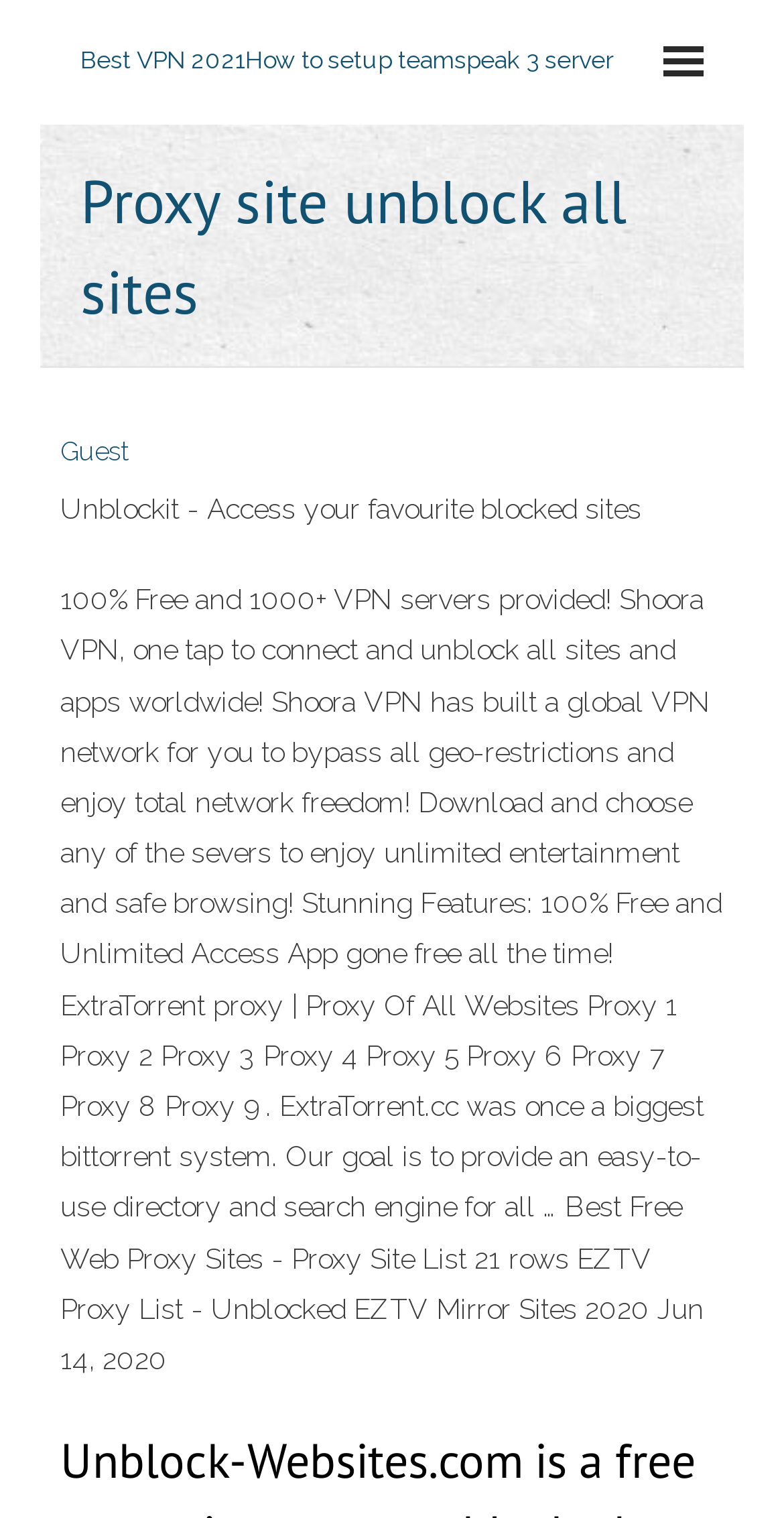Generate a comprehensive description of the contents of the webpage.

The webpage is a proxy site that allows users to unblock blocked websites and access their favorite sites. At the top, there is a heading that reads "Proxy site unblock all sites" in a prominent position. Below the heading, there is a link to "Best VPN 2021" and a brief description of it. 

On the left side, there is a link to "Guest" and a static text that reads "Unblockit - Access your favourite blocked sites". Below this text, there is a longer paragraph that describes the features of Shoora VPN, a VPN service that provides 100% free and unlimited access to unblock all sites and apps worldwide. The paragraph also lists some of the features of Shoora VPN, including 100% free and unlimited access, extra torrent proxy, and a list of proxy sites.

On the right side, there are multiple links to proxy sites, including ExtraTorrent proxy, EZTV proxy list, and a list of proxy sites. These links are arranged in a column, with the ExtraTorrent proxy link at the top and the list of proxy sites at the bottom.